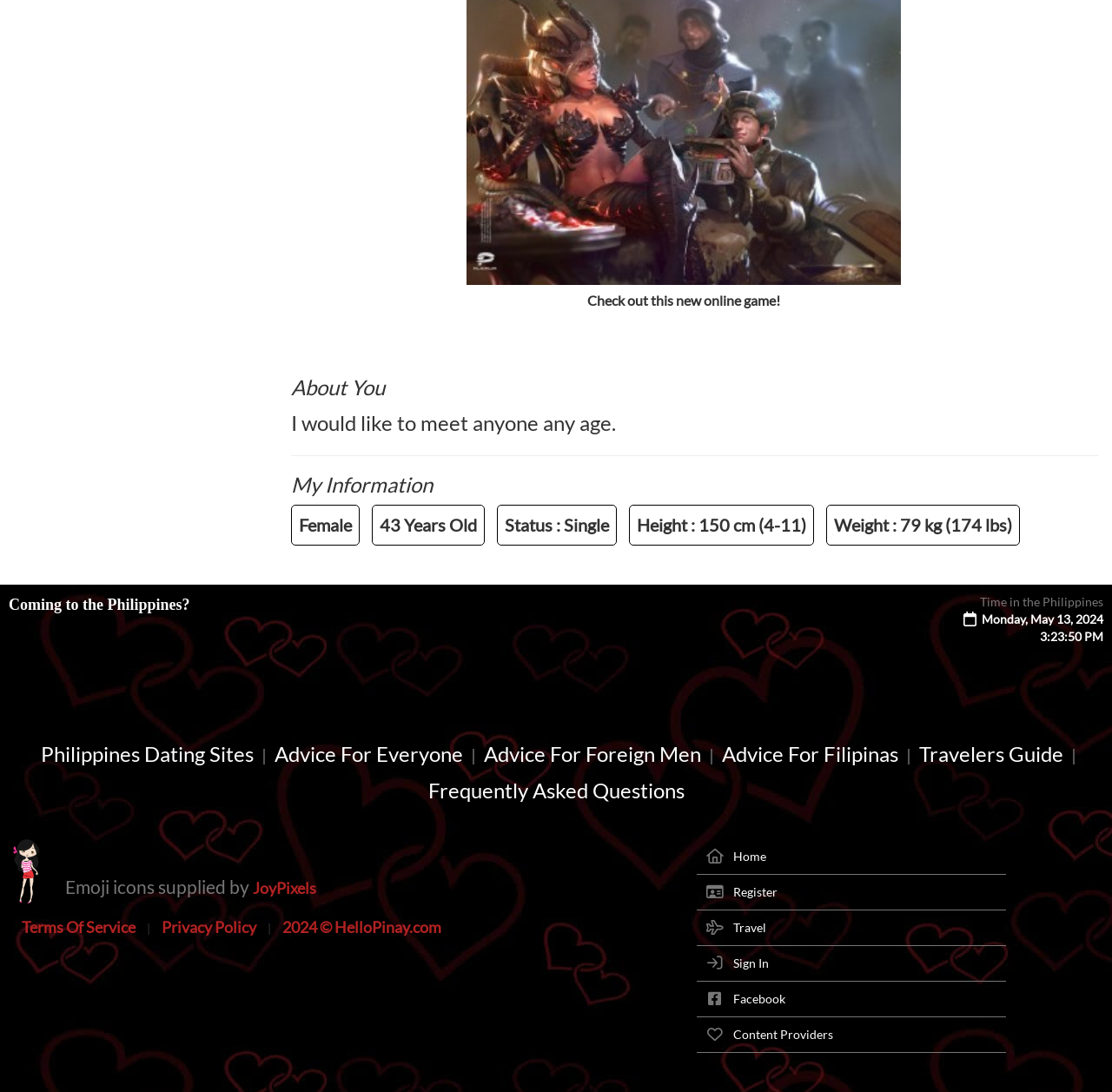Please locate the bounding box coordinates for the element that should be clicked to achieve the following instruction: "Click on 'Register'". Ensure the coordinates are given as four float numbers between 0 and 1, i.e., [left, top, right, bottom].

[0.659, 0.809, 0.699, 0.823]